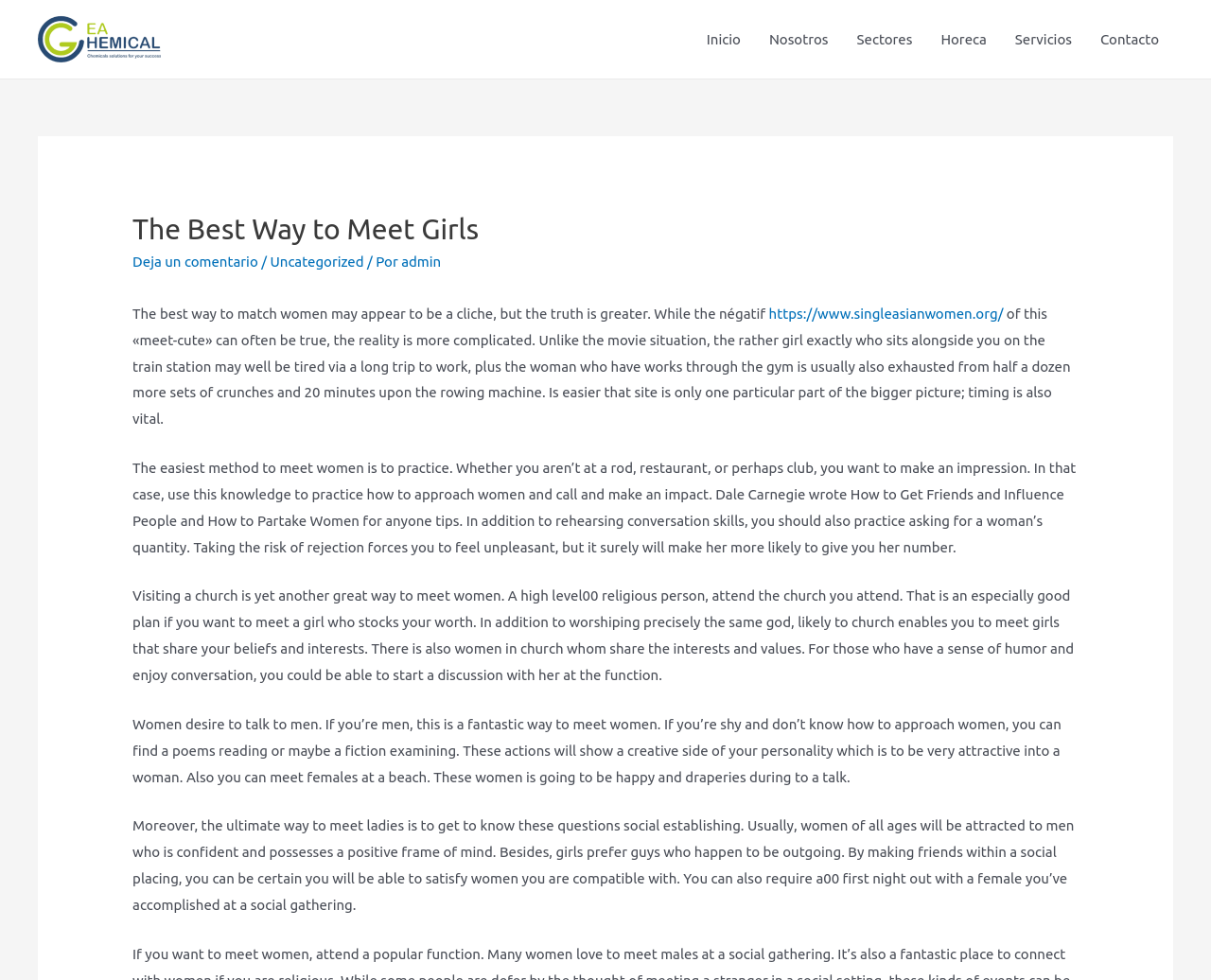What is the purpose of the navigation section?
Please provide a detailed and thorough answer to the question.

The navigation section, located at the top of the webpage, contains links to different parts of the website, such as 'Inicio', 'Nosotros', 'Sectores', 'Horeca', 'Servicios', and 'Contacto'. The purpose of this section is to allow users to easily navigate and access different sections of the website.